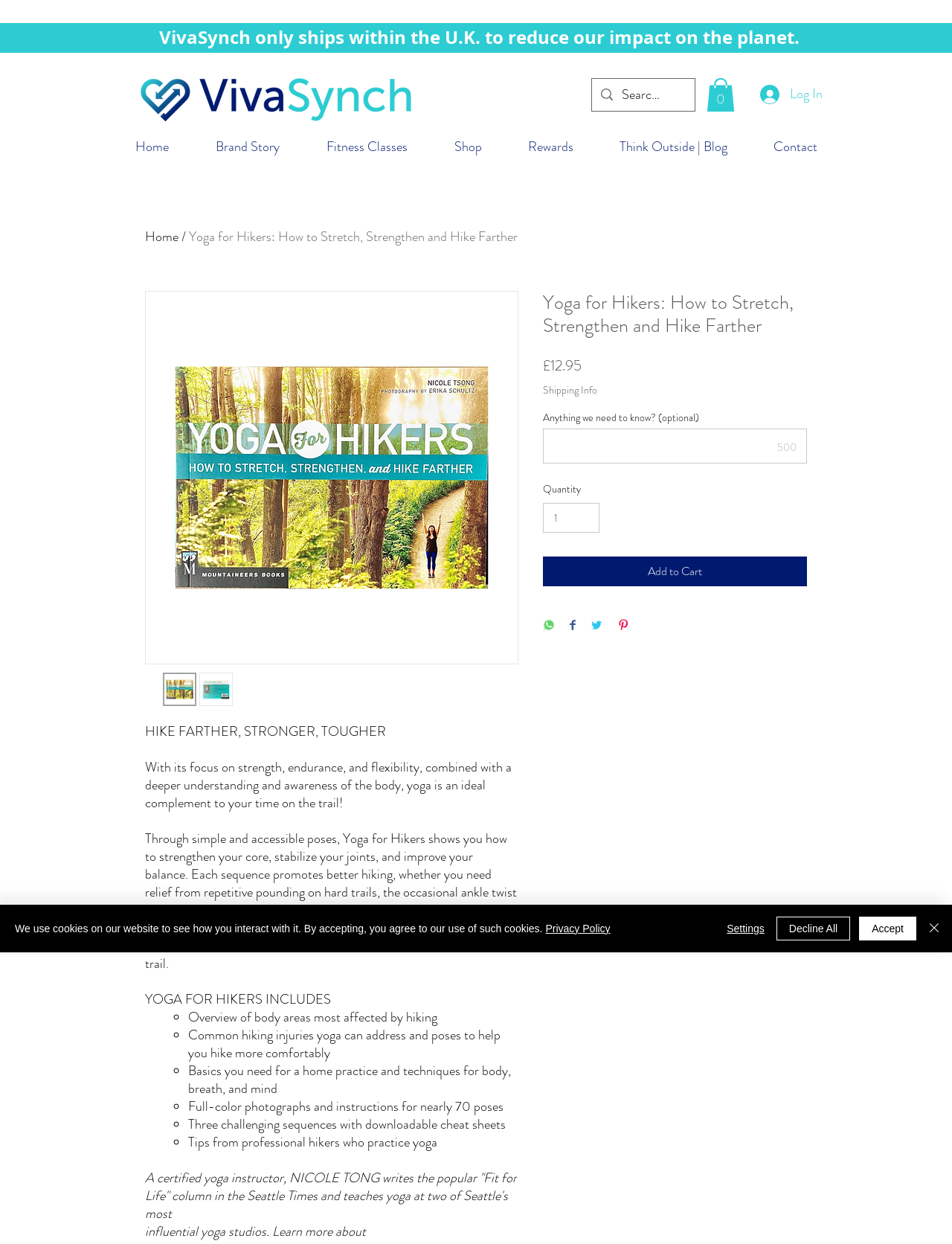Please determine the bounding box coordinates, formatted as (top-left x, top-left y, bottom-right x, bottom-right y), with all values as floating point numbers between 0 and 1. Identify the bounding box of the region described as: aria-label="Search..." name="q" placeholder="Search..."

[0.653, 0.063, 0.697, 0.089]